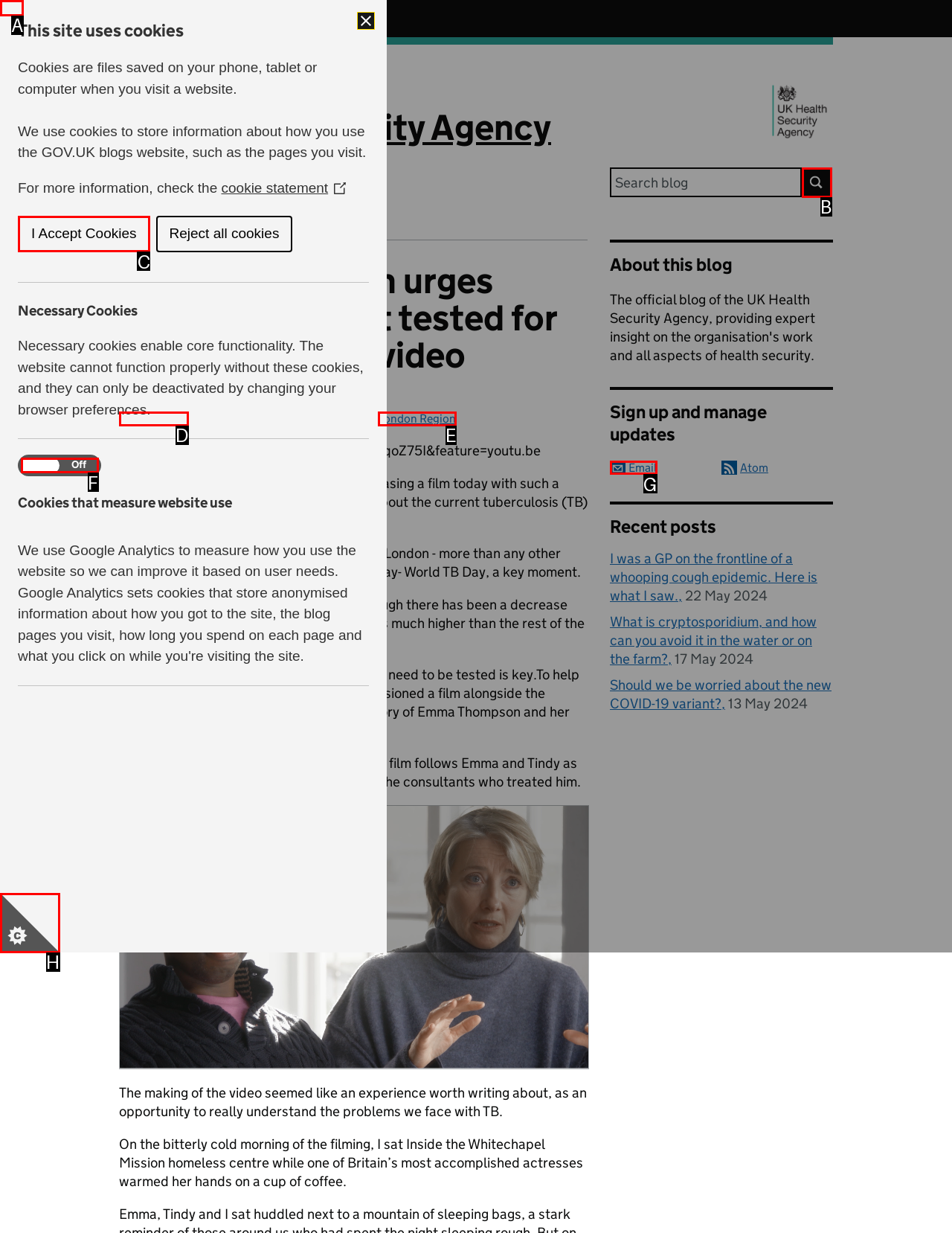Indicate the letter of the UI element that should be clicked to accomplish the task: Sign up for updates by email. Answer with the letter only.

G